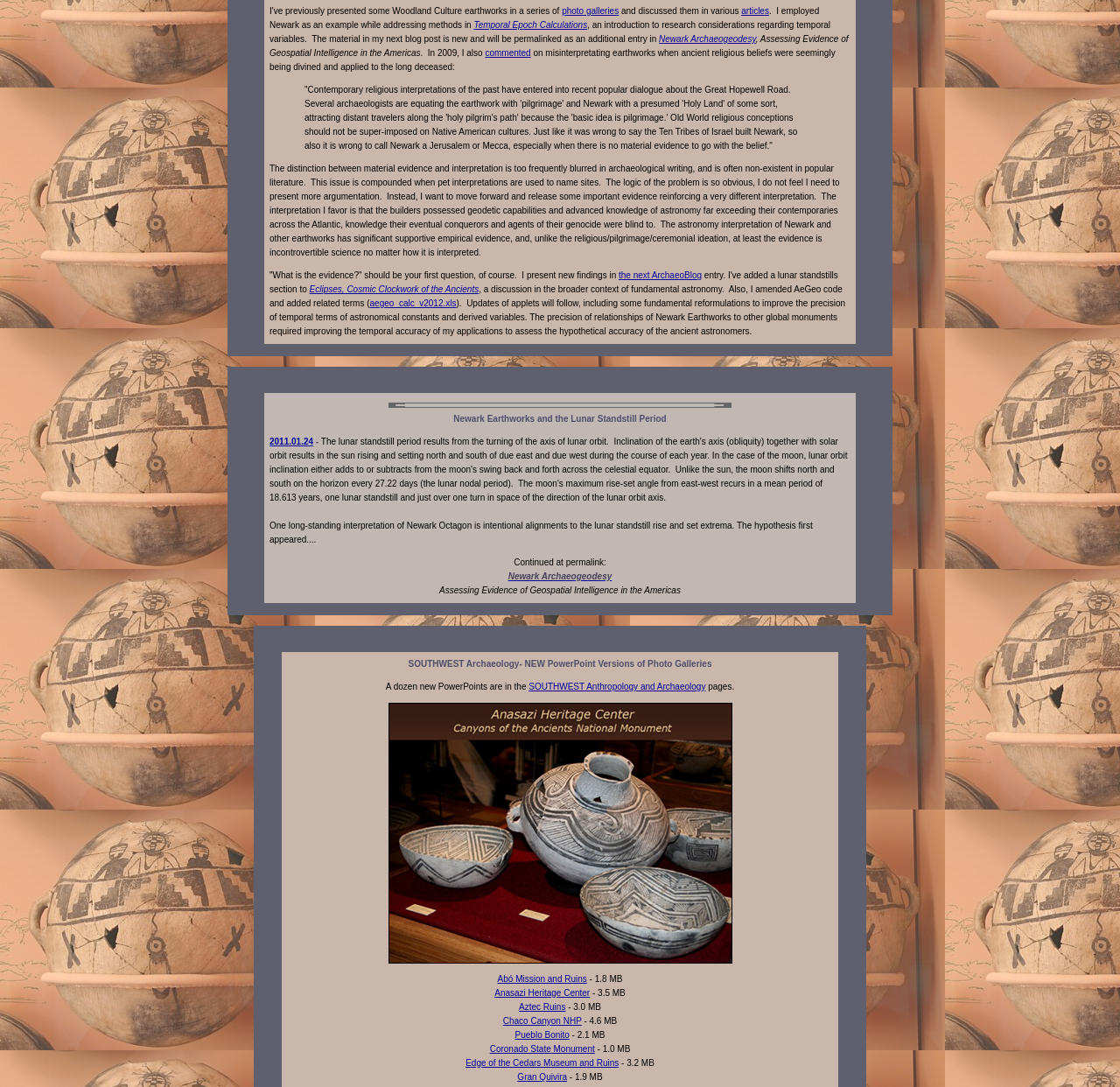What is the author's opinion on interpreting earthworks?
Please provide a full and detailed response to the question.

The author argues that Old World religious conceptions should not be super-imposed on Native American cultures, and that the distinction between material evidence and interpretation is often blurred in archaeological writing.